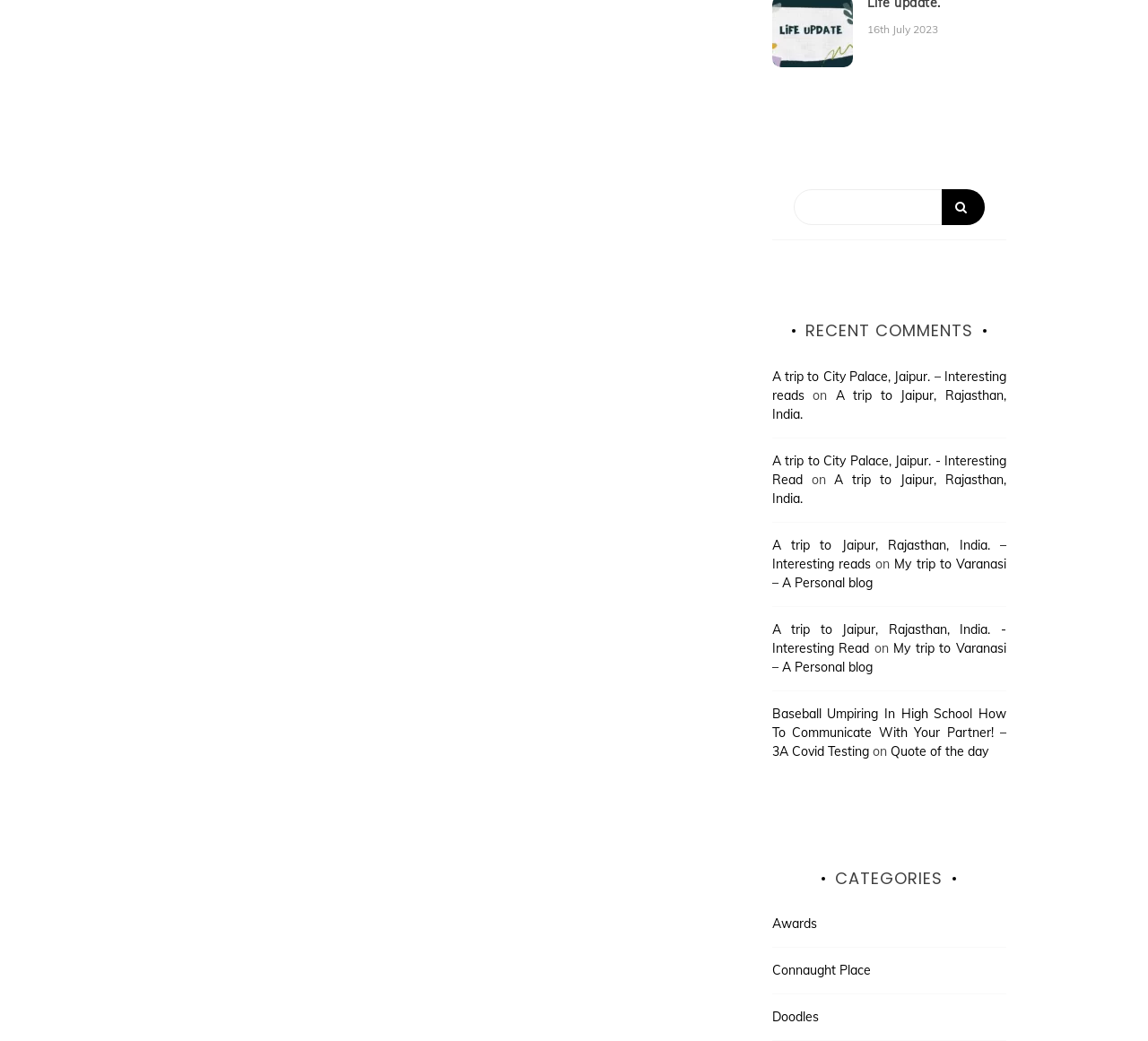What is the category that comes after 'Inspiration'?
Refer to the image and respond with a one-word or short-phrase answer.

Life